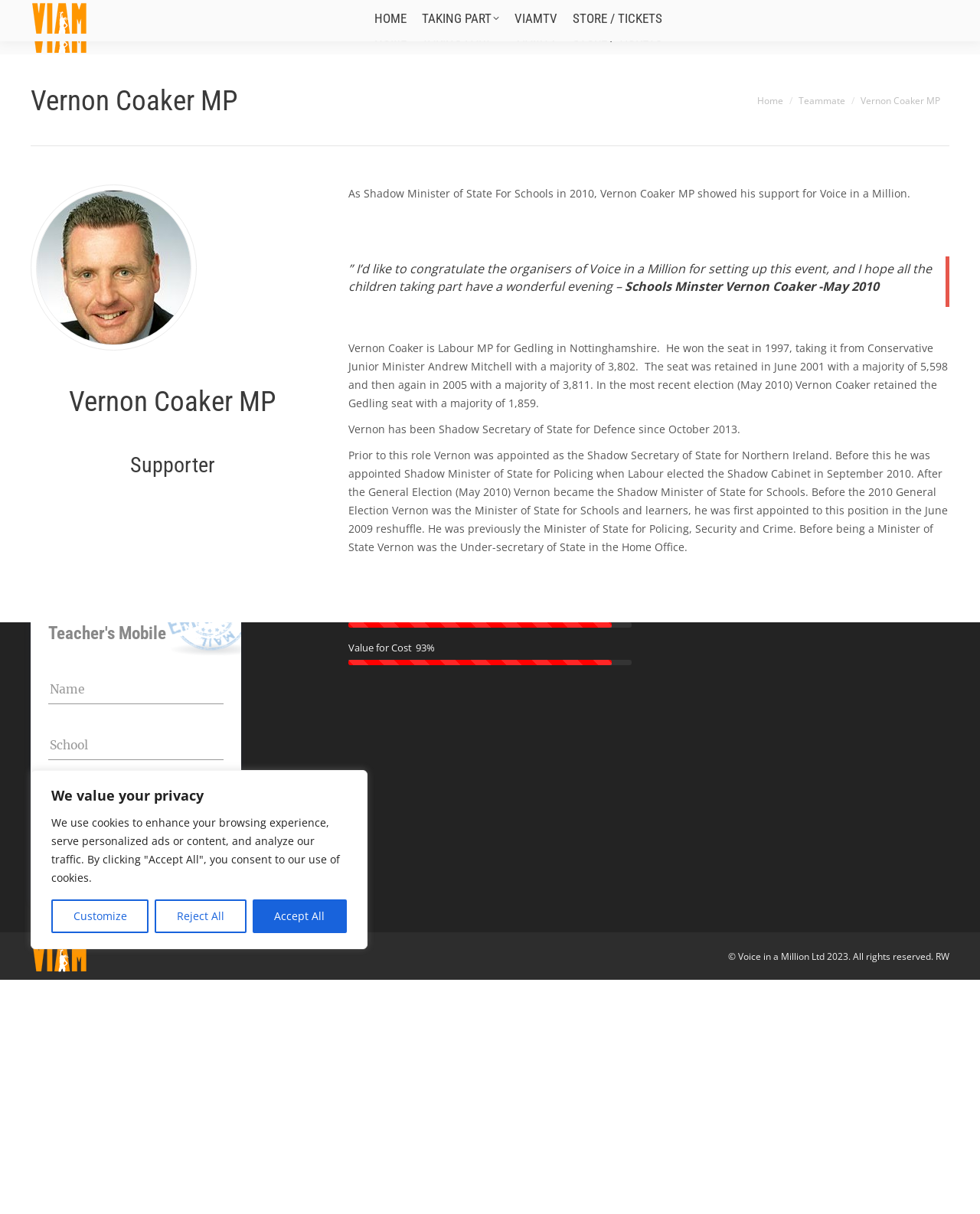What is the purpose of registering a mobile number with Voice in a Million?
Respond to the question with a well-detailed and thorough answer.

According to the webpage, registering a mobile number with Voice in a Million allows teachers to receive updates or announcements on the day of the event.